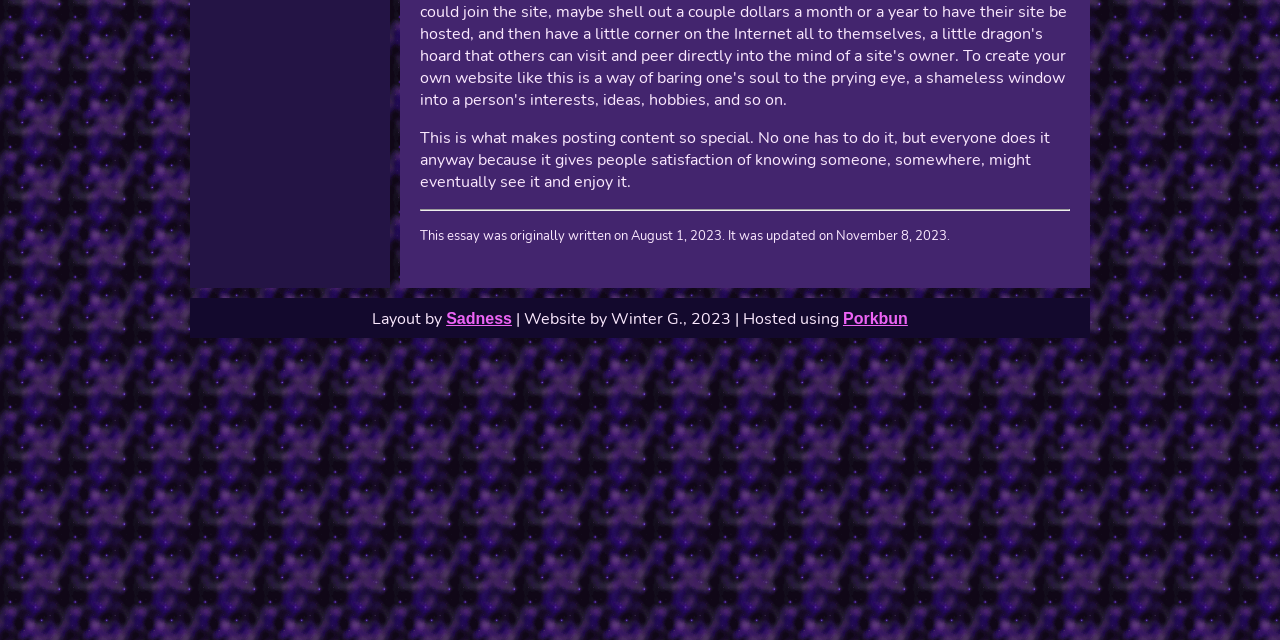Given the element description Liver and Digestive Health, predict the bounding box coordinates for the UI element in the webpage screenshot. The format should be (top-left x, top-left y, bottom-right x, bottom-right y), and the values should be between 0 and 1.

None